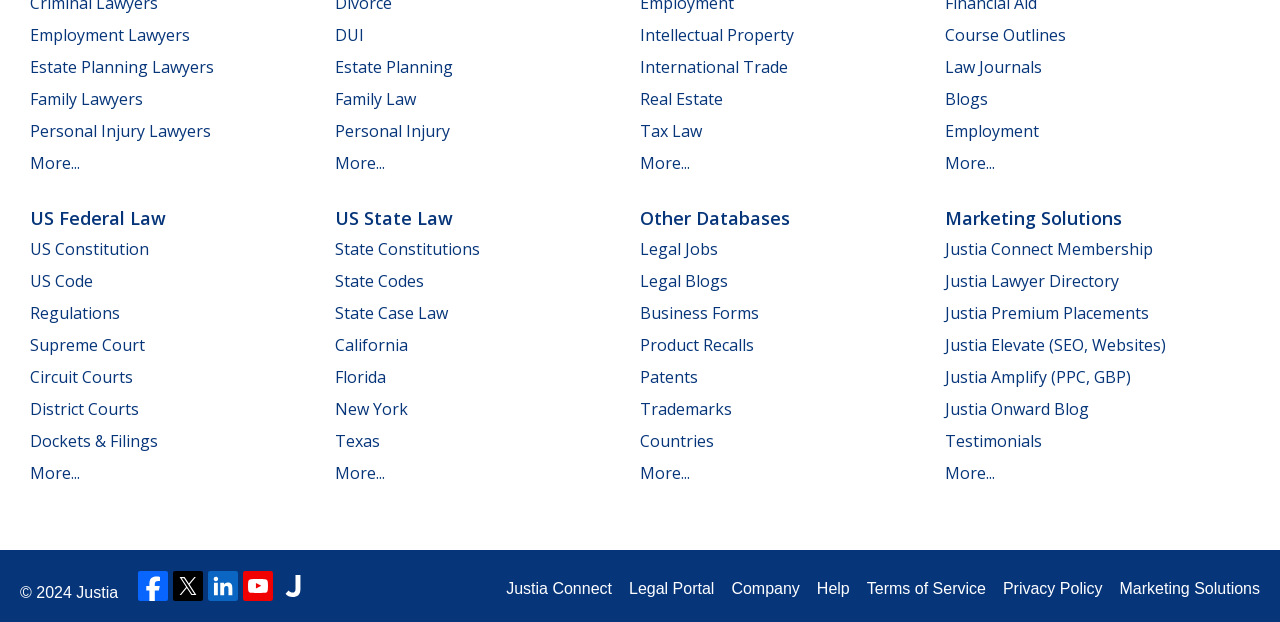Please mark the bounding box coordinates of the area that should be clicked to carry out the instruction: "View Intellectual Property".

[0.5, 0.038, 0.62, 0.073]